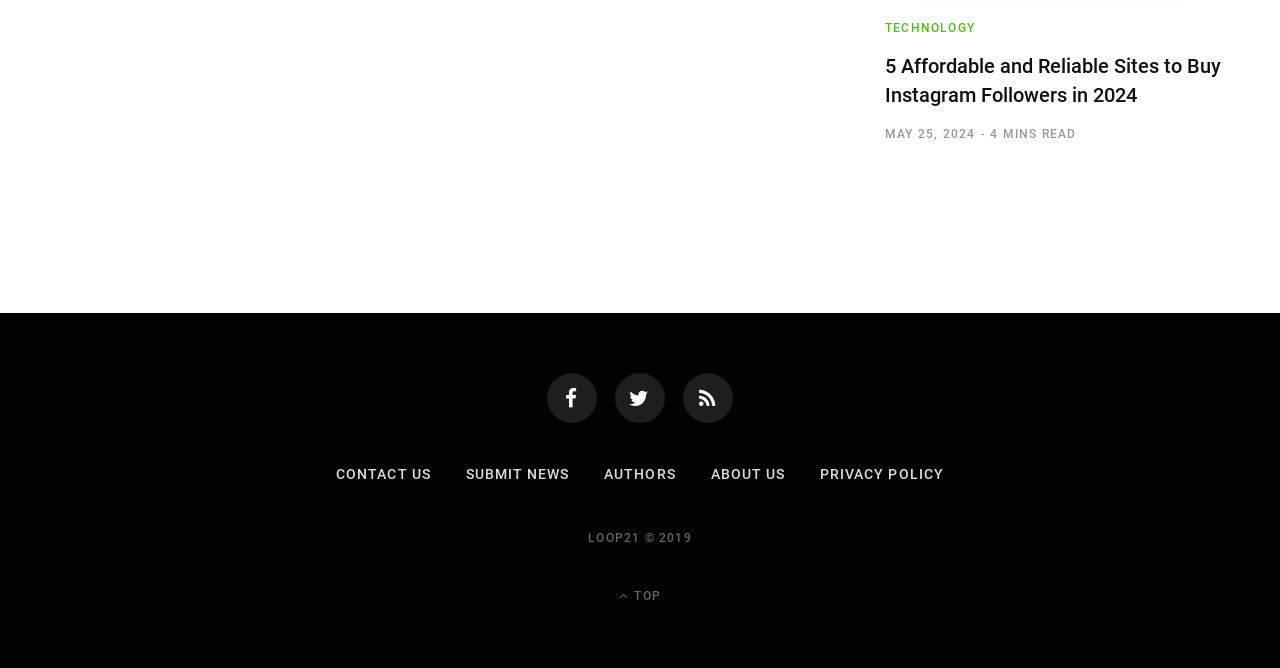Bounding box coordinates are given in the format (top-left x, top-left y, bottom-right x, bottom-right y). All values should be floating point numbers between 0 and 1. Provide the bounding box coordinate for the UI element described as: Client Testimonials

None